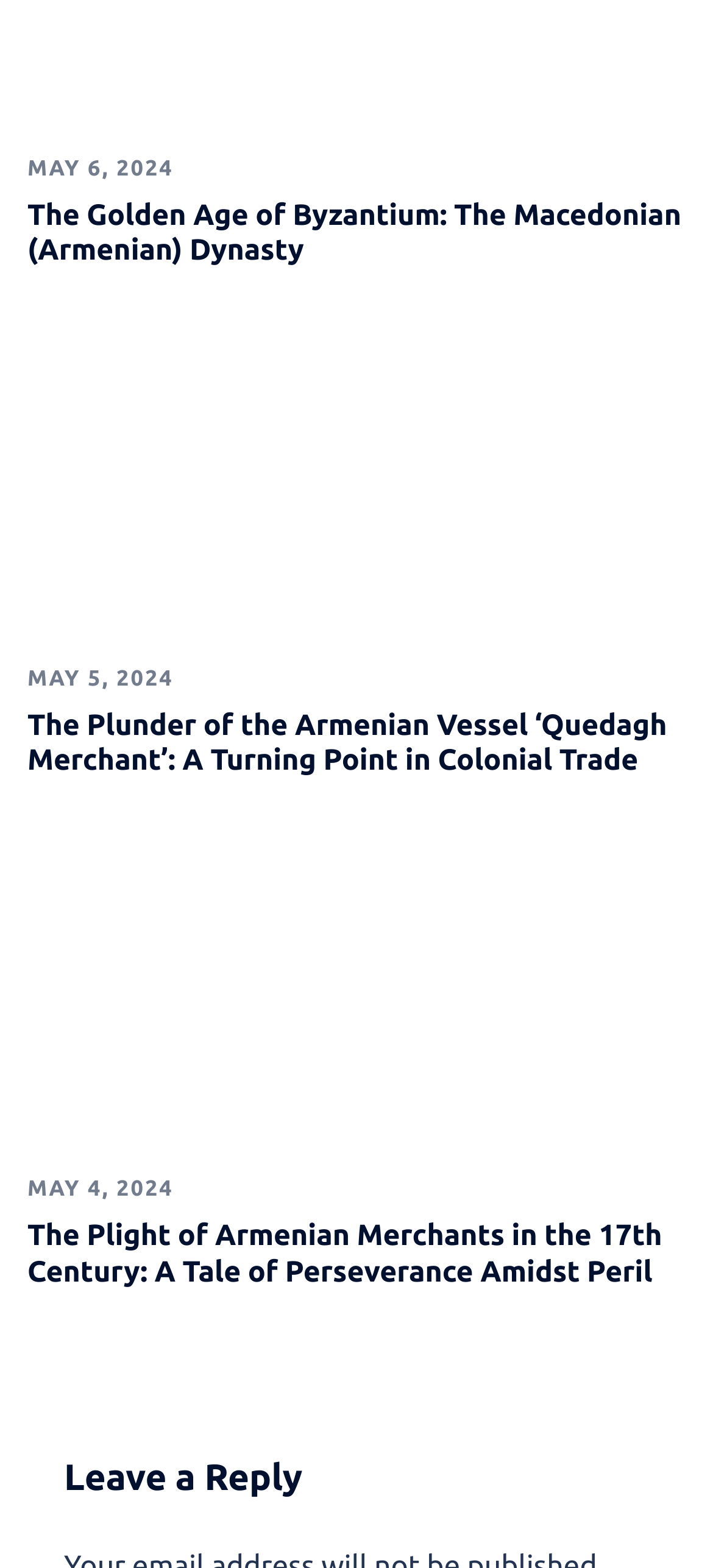Predict the bounding box of the UI element based on the description: "May 4, 2024May 4, 2024". The coordinates should be four float numbers between 0 and 1, formatted as [left, top, right, bottom].

[0.038, 0.751, 0.243, 0.766]